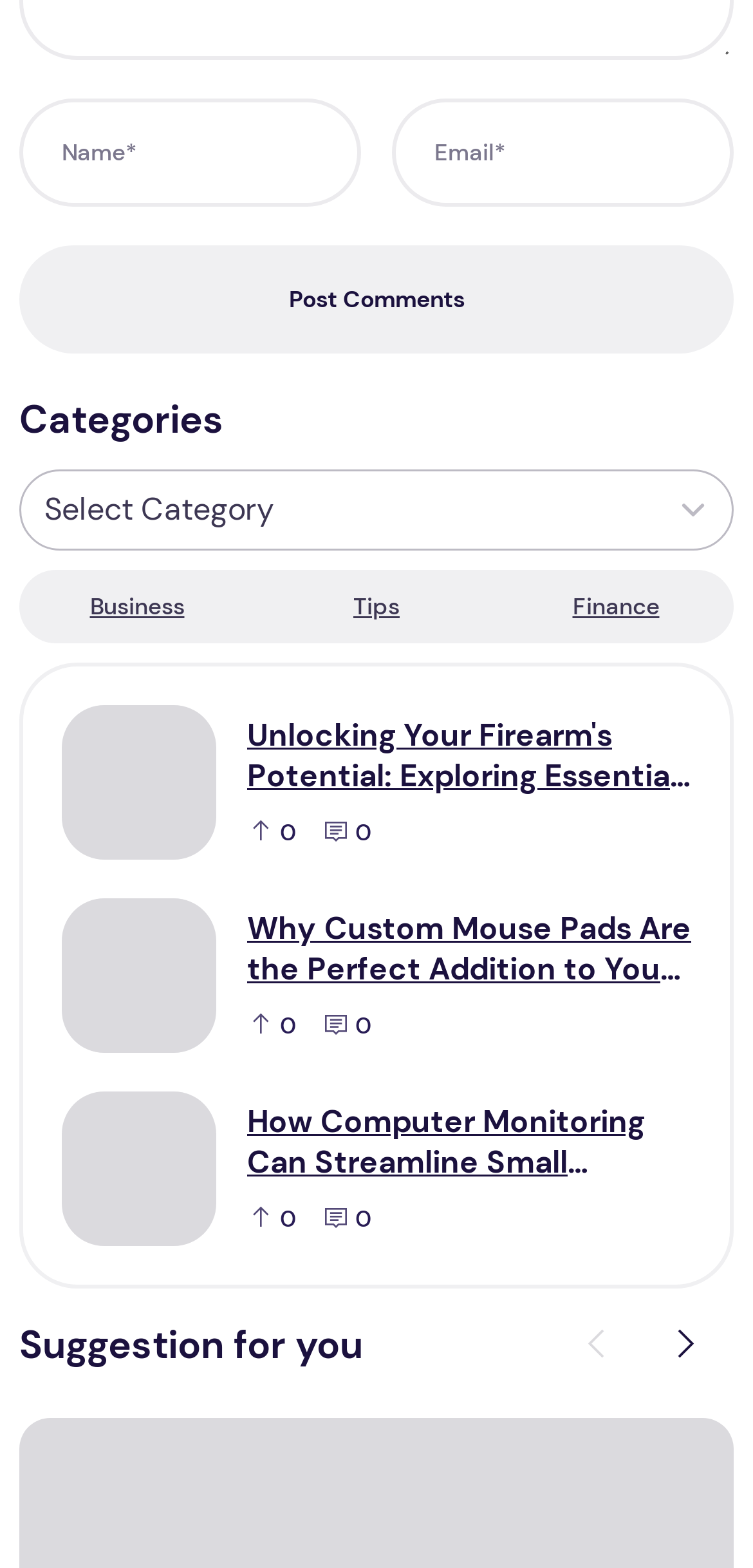Indicate the bounding box coordinates of the clickable region to achieve the following instruction: "Click on the 'Business' link."

[0.033, 0.368, 0.331, 0.407]